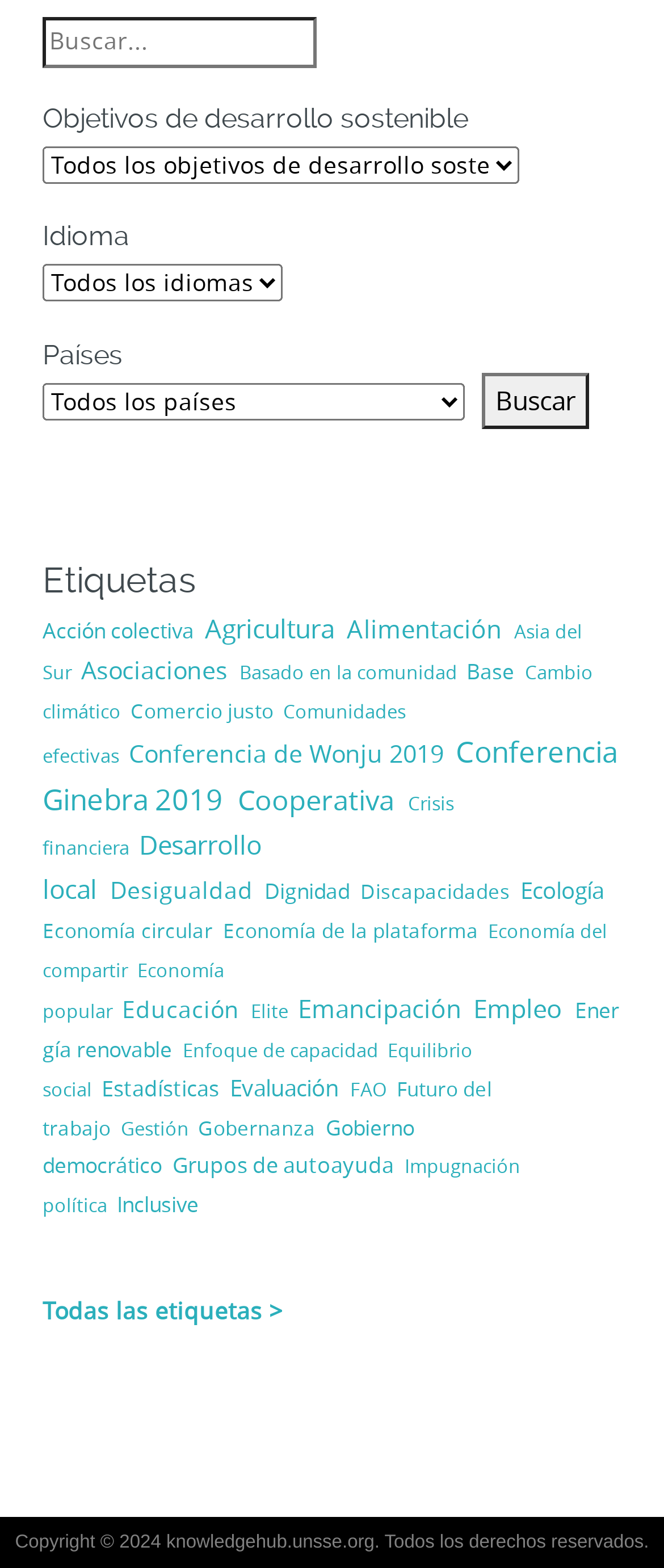Determine the bounding box for the described HTML element: "Agricultura". Ensure the coordinates are four float numbers between 0 and 1 in the format [left, top, right, bottom].

[0.308, 0.39, 0.523, 0.411]